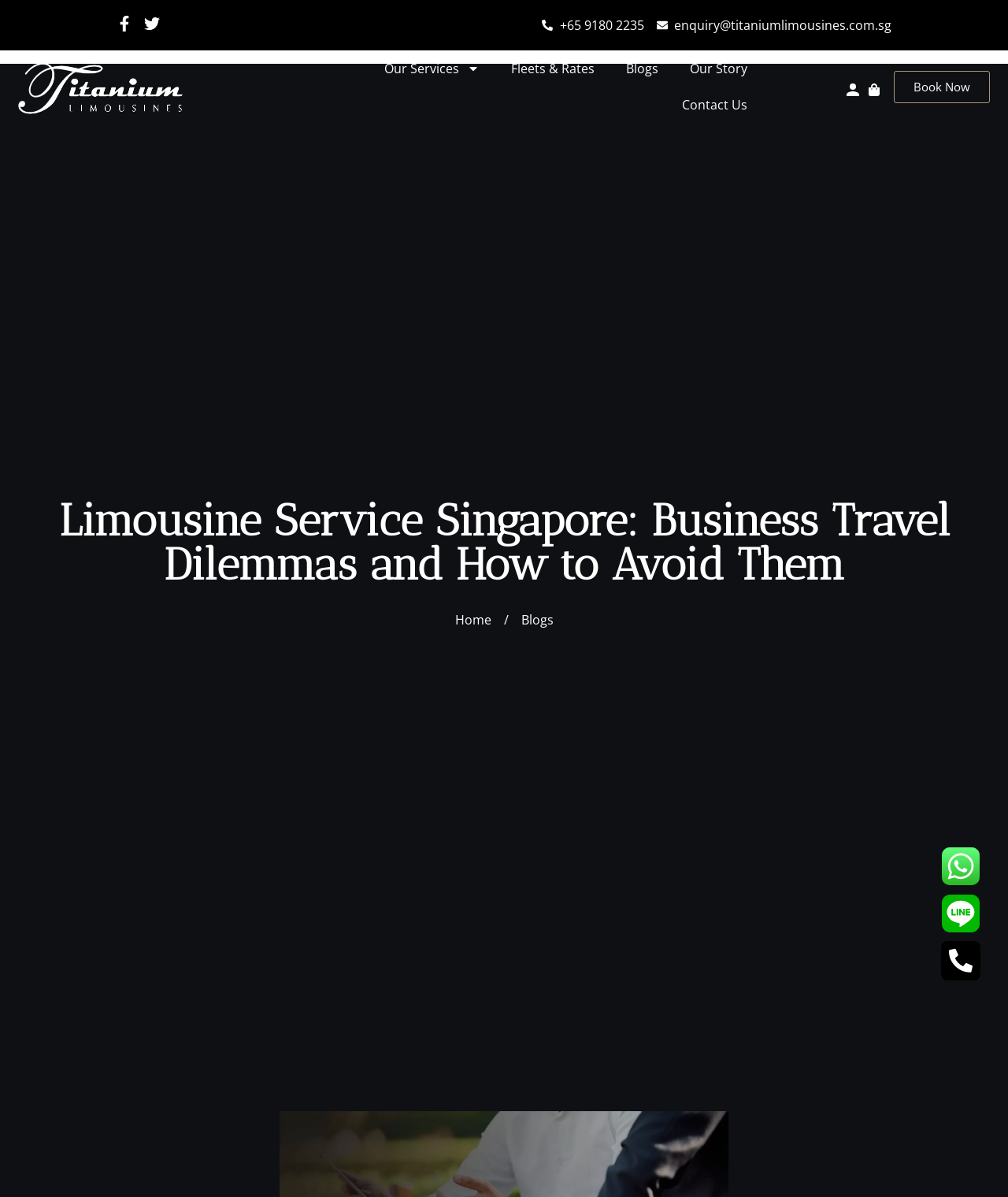Extract the text of the main heading from the webpage.

Limousine Service Singapore: Business Travel Dilemmas and How to Avoid Them